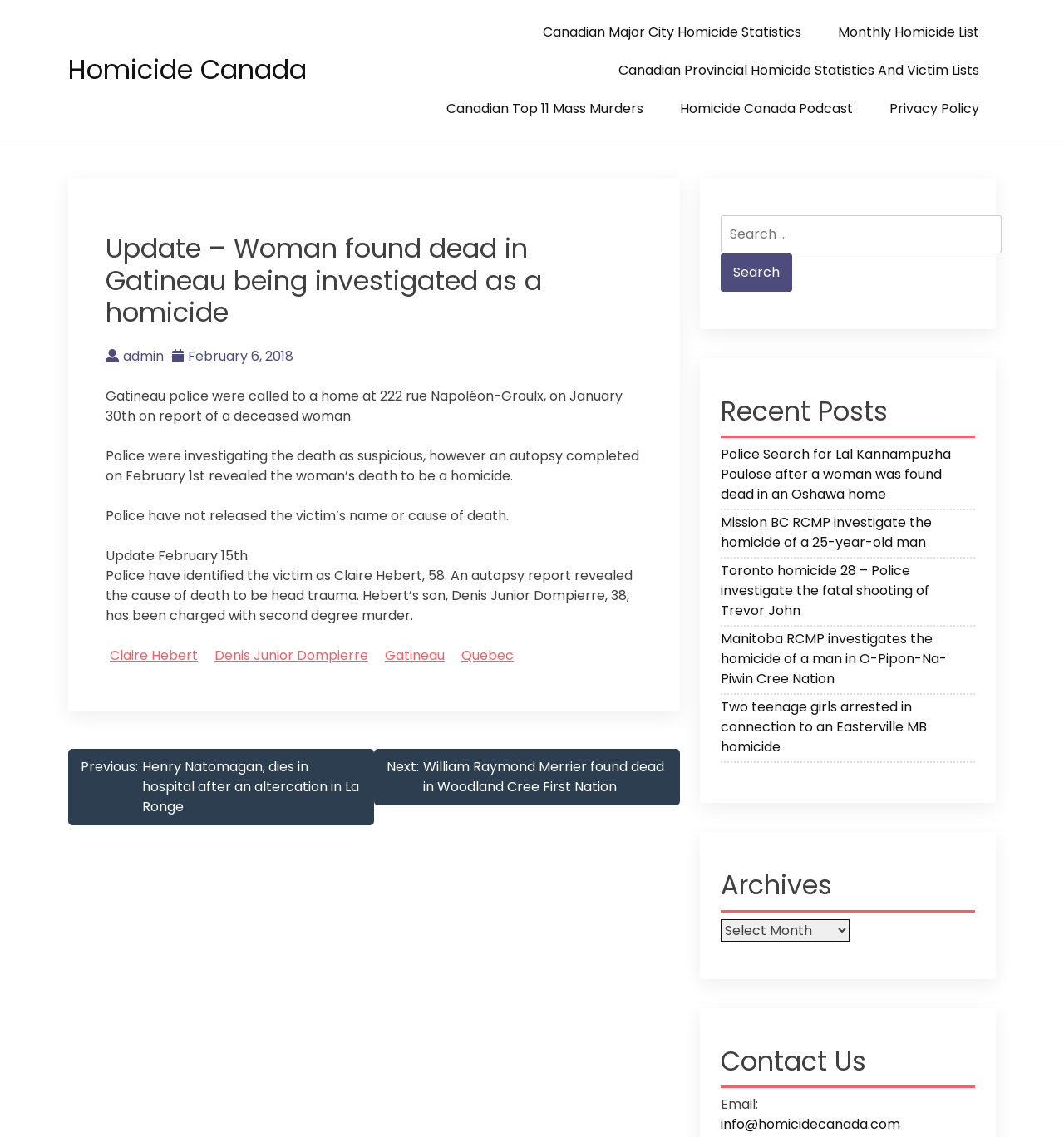Generate a comprehensive description of the webpage.

This webpage is about a news article related to a homicide case in Gatineau, Canada. At the top, there is a heading "Homicide Canada" with a link to the website's homepage. Below it, there are several links to other sections of the website, including "Canadian Major City Homicide Statistics", "Monthly Homicide List", and "Canadian Provincial Homicide Statistics And Victim Lists".

The main article is titled "Update – Woman found dead in Gatineau being investigated as a homicide" and is located in the middle of the page. The article reports that Gatineau police were called to a home on January 30th and found a deceased woman. The police initially investigated the death as suspicious, but an autopsy revealed it to be a homicide. The article provides updates on the investigation, including the identification of the victim and the arrest of a suspect.

To the right of the article, there is a section with links to recent posts, including news articles about other homicide cases in Canada. Below this section, there is a search bar where users can search for specific keywords or topics. There is also a section with links to archives and a contact us page.

At the bottom of the page, there is a navigation section with links to previous and next posts, as well as a section with links to other news articles. There is also a button with a search icon and a link to the website's privacy policy.